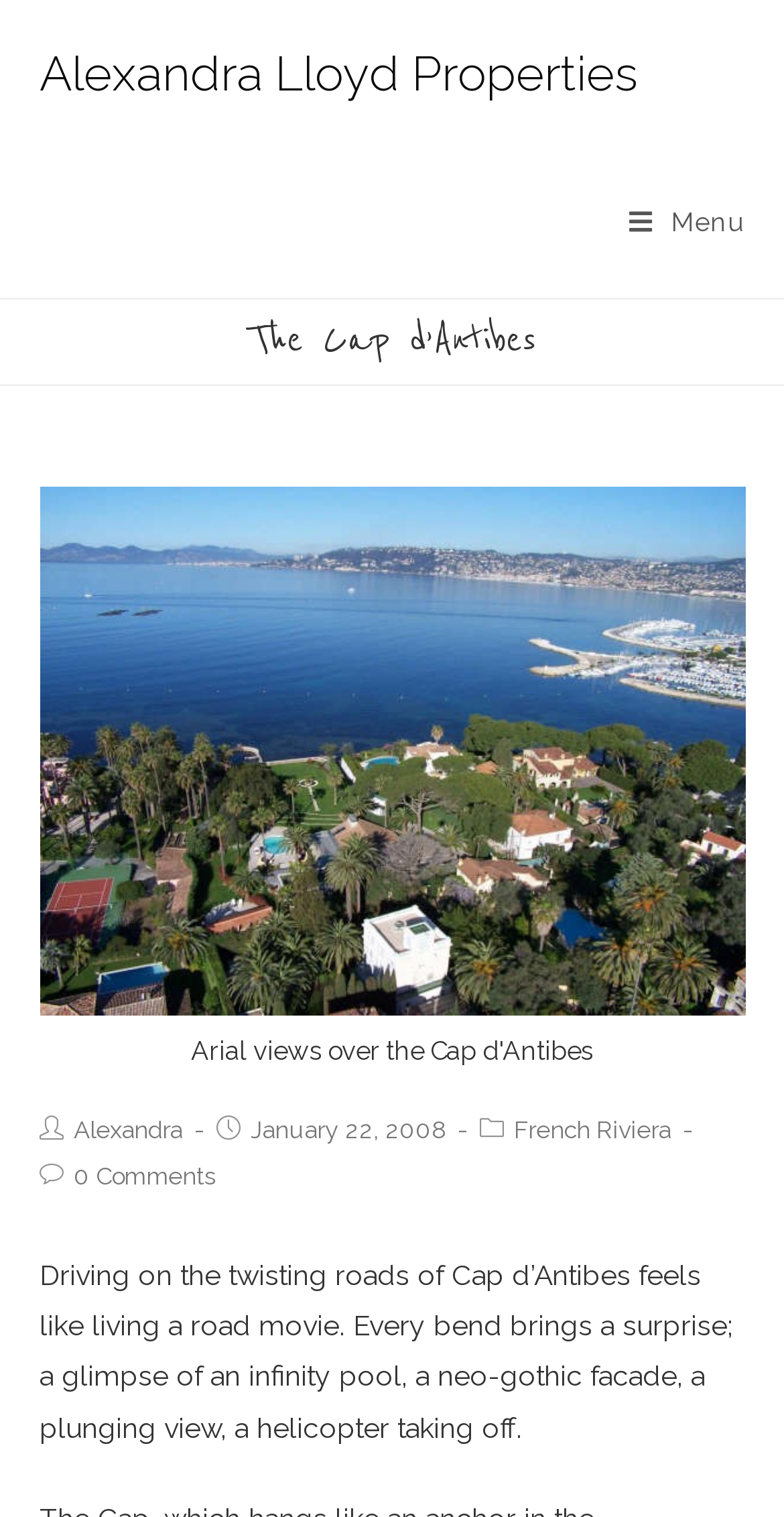Please find the bounding box for the following UI element description. Provide the coordinates in (top-left x, top-left y, bottom-right x, bottom-right y) format, with values between 0 and 1: Alexandra

[0.094, 0.735, 0.232, 0.754]